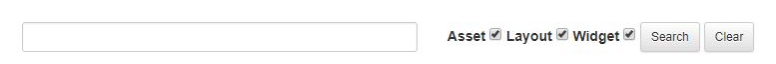Analyze the image and answer the question with as much detail as possible: 
How many checkboxes are present below the search box?

Below the search box, there are three checkboxes labeled 'Asset', 'Layout', and 'Widget', which provide users with options to filter their search results based on the type of content they are looking for.